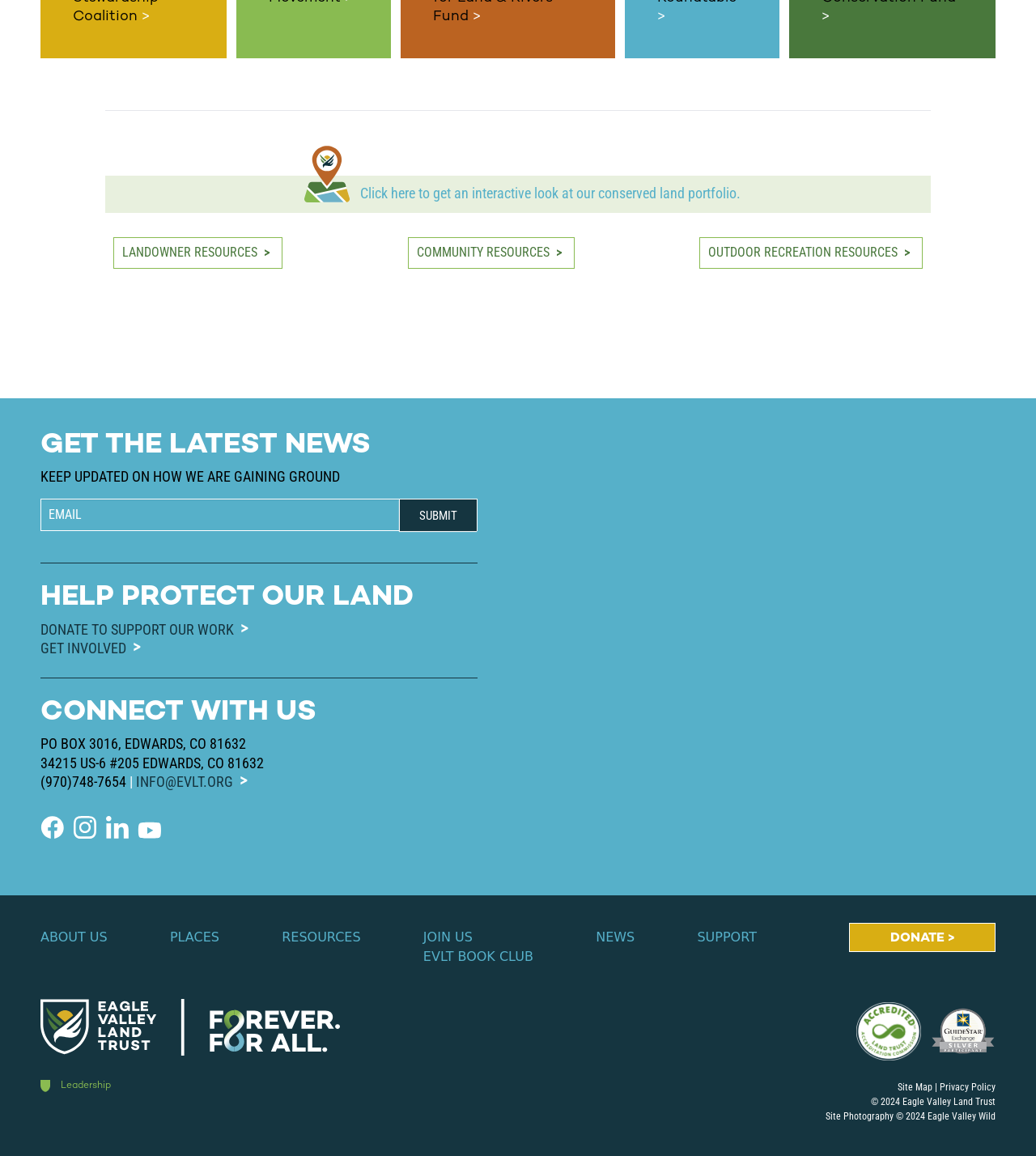Please find the bounding box coordinates of the clickable region needed to complete the following instruction: "Donate to support our work". The bounding box coordinates must consist of four float numbers between 0 and 1, i.e., [left, top, right, bottom].

[0.039, 0.537, 0.241, 0.552]